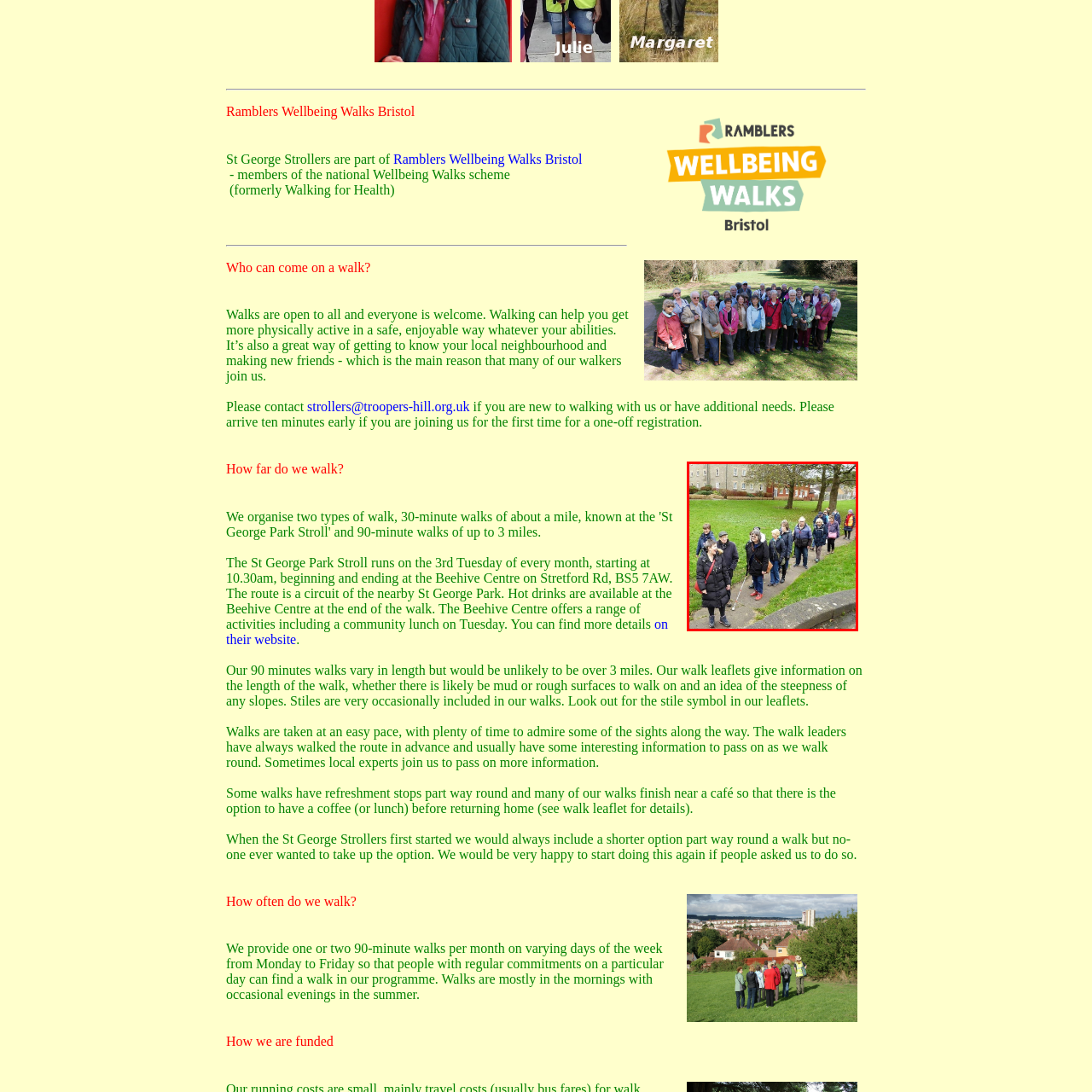Carefully look at the image inside the red box and answer the subsequent question in as much detail as possible, using the information from the image: 
What is the main activity being done by the participants?

The caption describes the image as showing a group of walkers enjoying a friendly outing in a park setting, and mentions that everyone engages in the healthful activity of walking together, indicating that walking is the main activity being done by the participants.